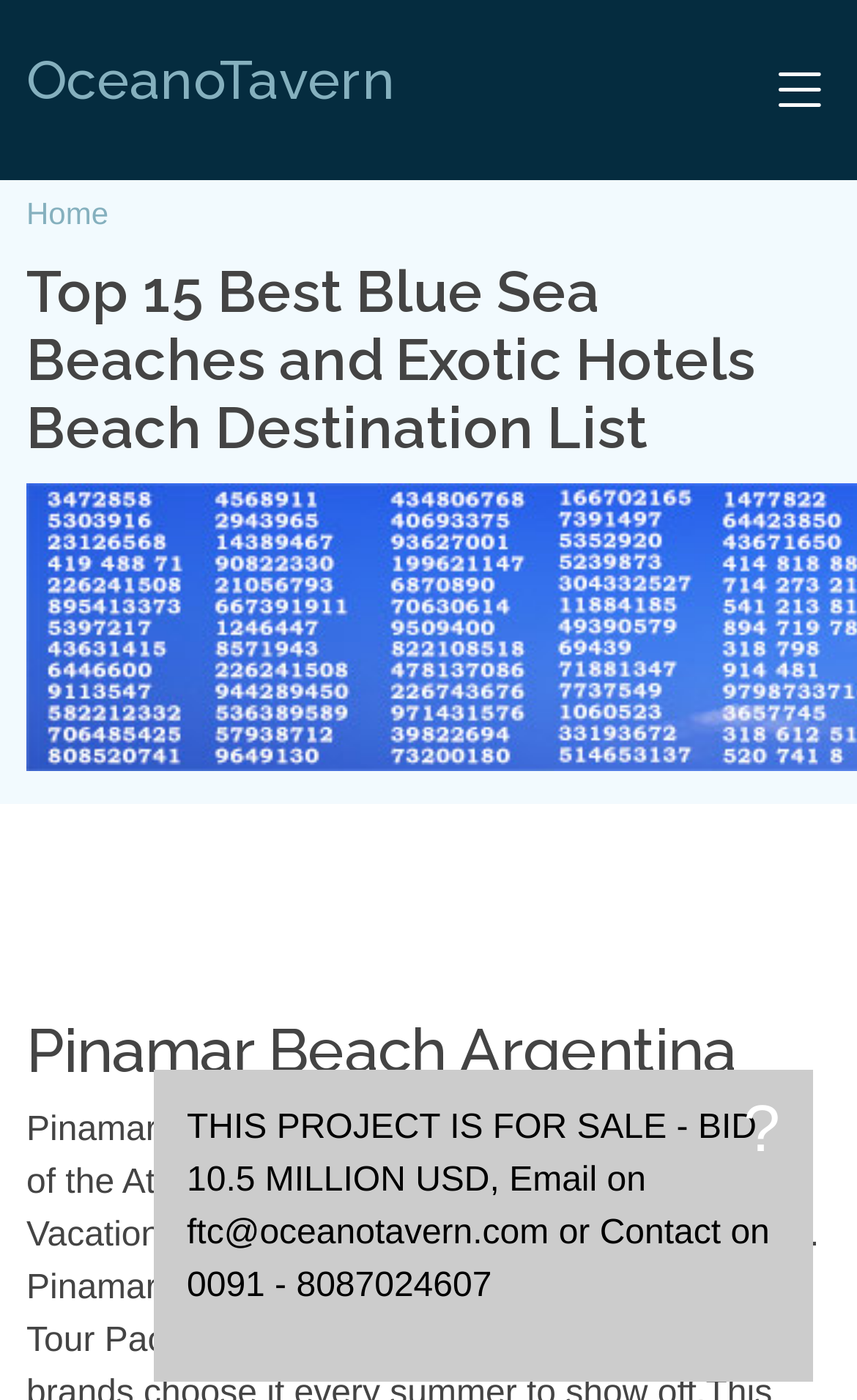Provide the bounding box coordinates in the format (top-left x, top-left y, bottom-right x, bottom-right y). All values are floating point numbers between 0 and 1. Determine the bounding box coordinate of the UI element described as: OceanoTavern

[0.031, 0.035, 0.462, 0.08]